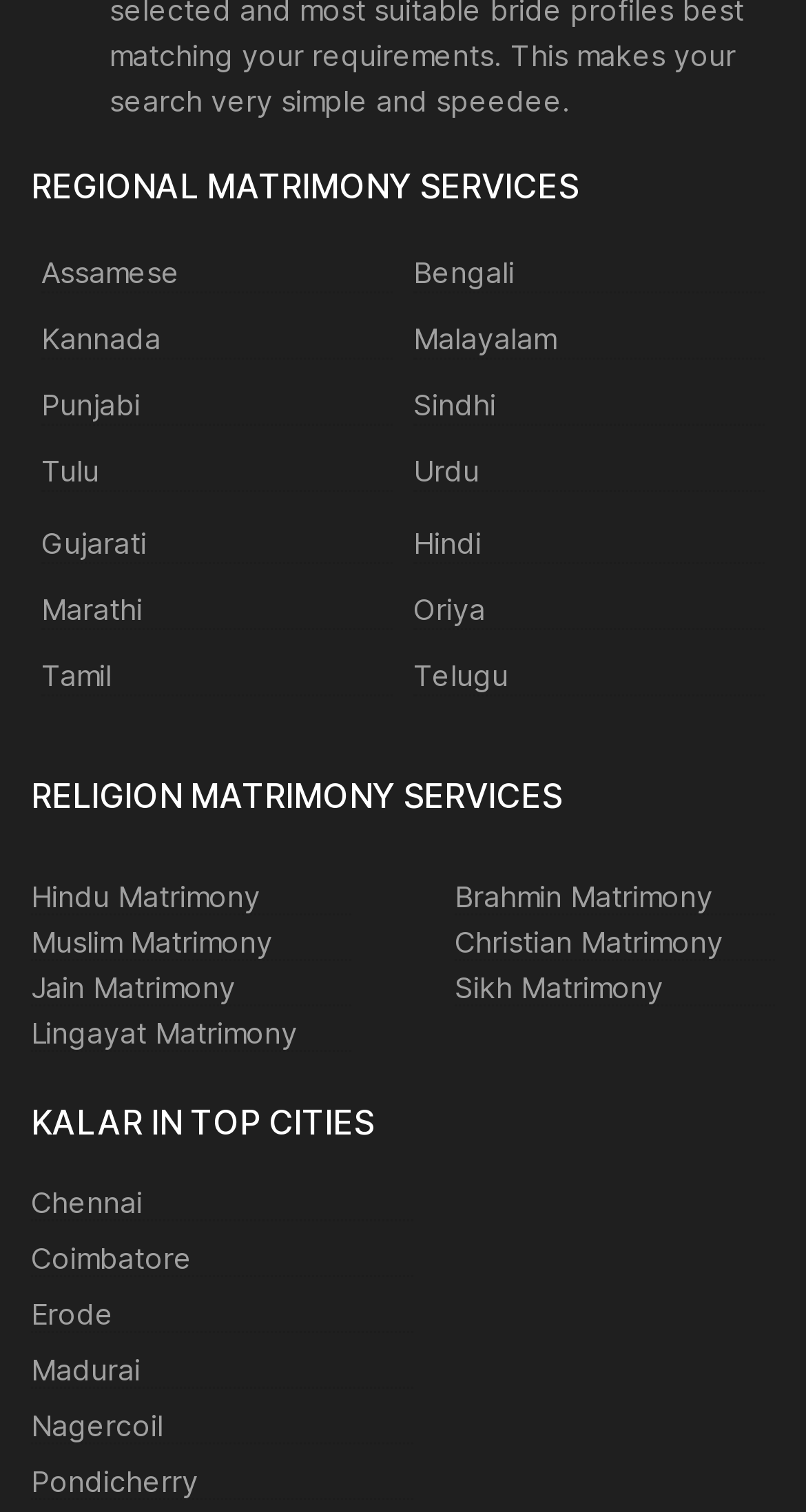What is the main service offered by this website?
Based on the screenshot, give a detailed explanation to answer the question.

Based on the webpage, it appears that the main service offered is matrimony services, as evidenced by the headings 'REGIONAL MATRIMONY SERVICES' and 'RELIGION MATRIMONY SERVICES', as well as the various links to different language and religion-based matrimony services.